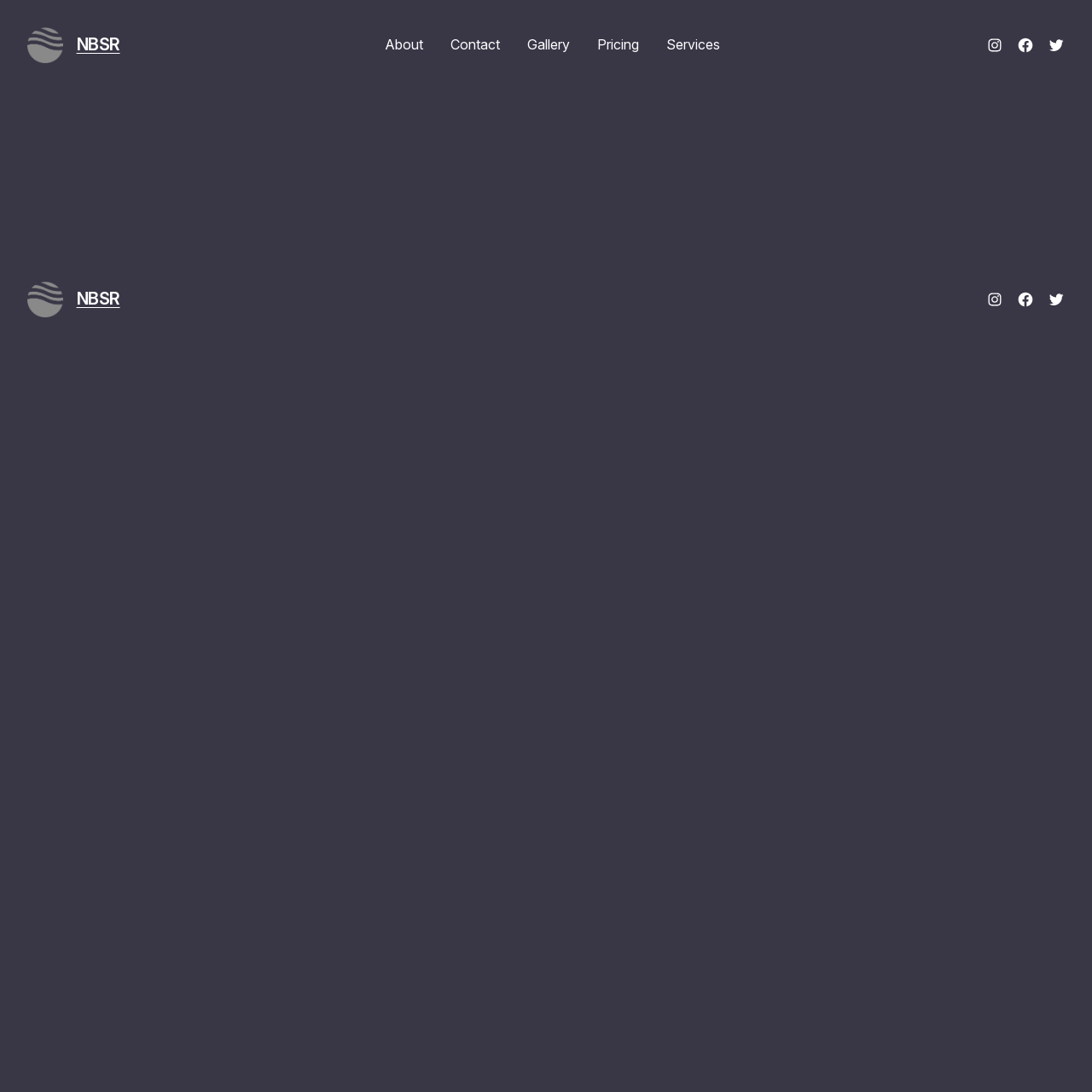What is the name of the organization?
Please respond to the question with as much detail as possible.

The name of the organization can be found in the top-left corner of the webpage, where it is displayed as a heading and also as a link. It is also repeated in the footer section of the webpage.